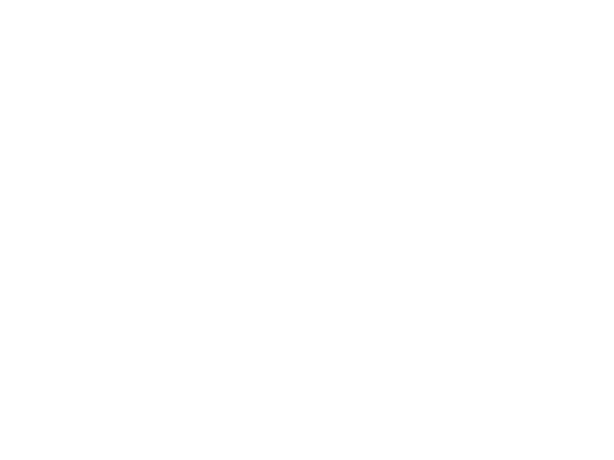Generate a detailed narrative of the image.

The image titled "SIGMA 50" showcases a lifting tower designed for versatility and efficiency. This product is highlighted on a webpage dedicated to block and block engineering solutions. The SIGMA 50 features a maximum height of 5 meters, and when folded, it reduces to a height of 1.90 meters, making it easy to transport and store. It is engineered to support a maximum load of 120 kilograms, ensuring safety and reliability during operations. 

The design includes two wheels on one side of the base and a centralized handle, facilitating straightforward movement. Additionally, safety catches provide firm blocking of sections at various heights, while adjustable feet and leg braces enhance stability and anchoring during use. This image is part of a product information section and is likely complemented by further technical specifications and related products, underlining its functional importance in construction and lifting applications.